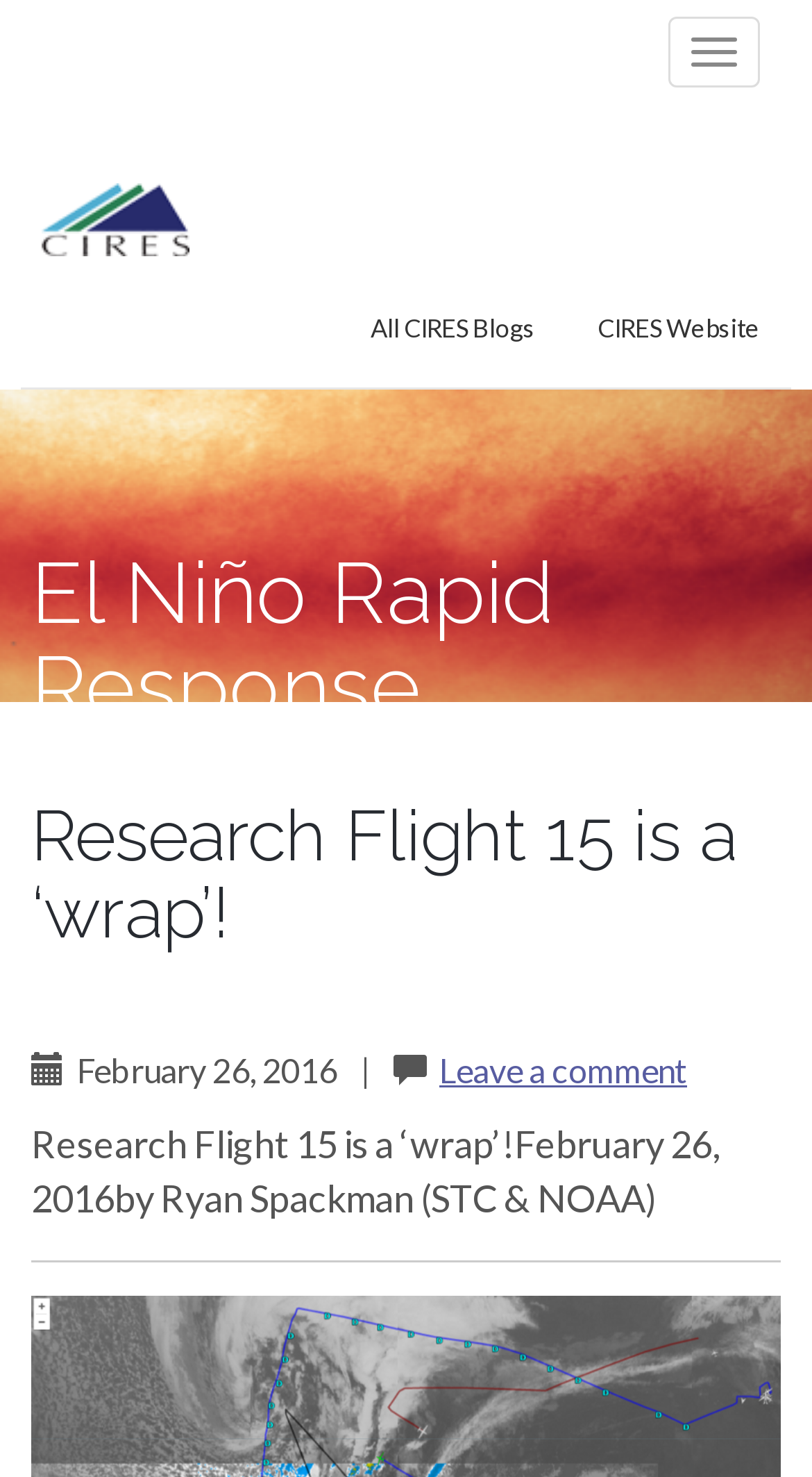What is the orientation of the separator element?
Based on the visual, give a brief answer using one word or a short phrase.

horizontal